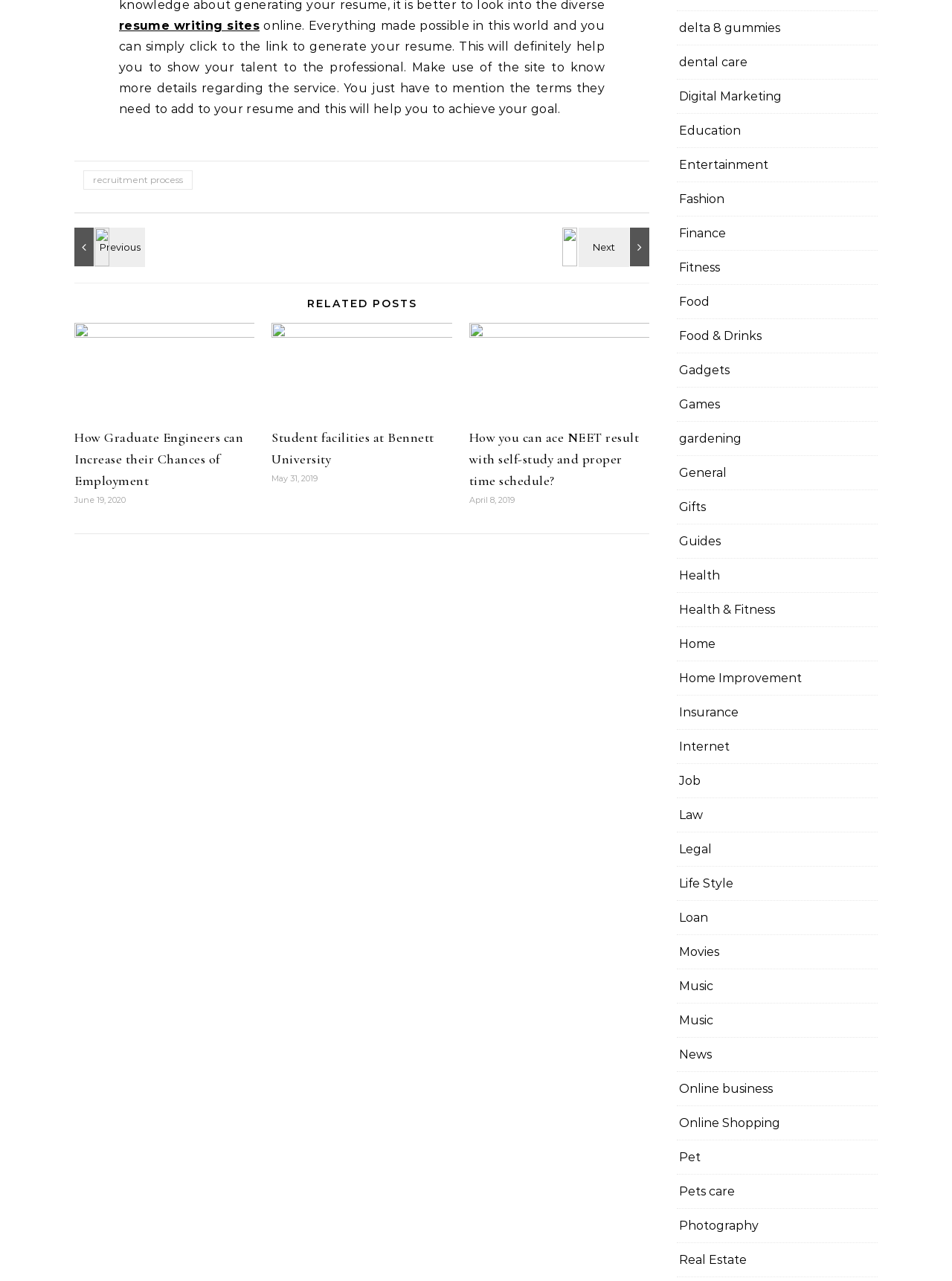Could you find the bounding box coordinates of the clickable area to complete this instruction: "browse the category of Education"?

[0.713, 0.089, 0.778, 0.115]